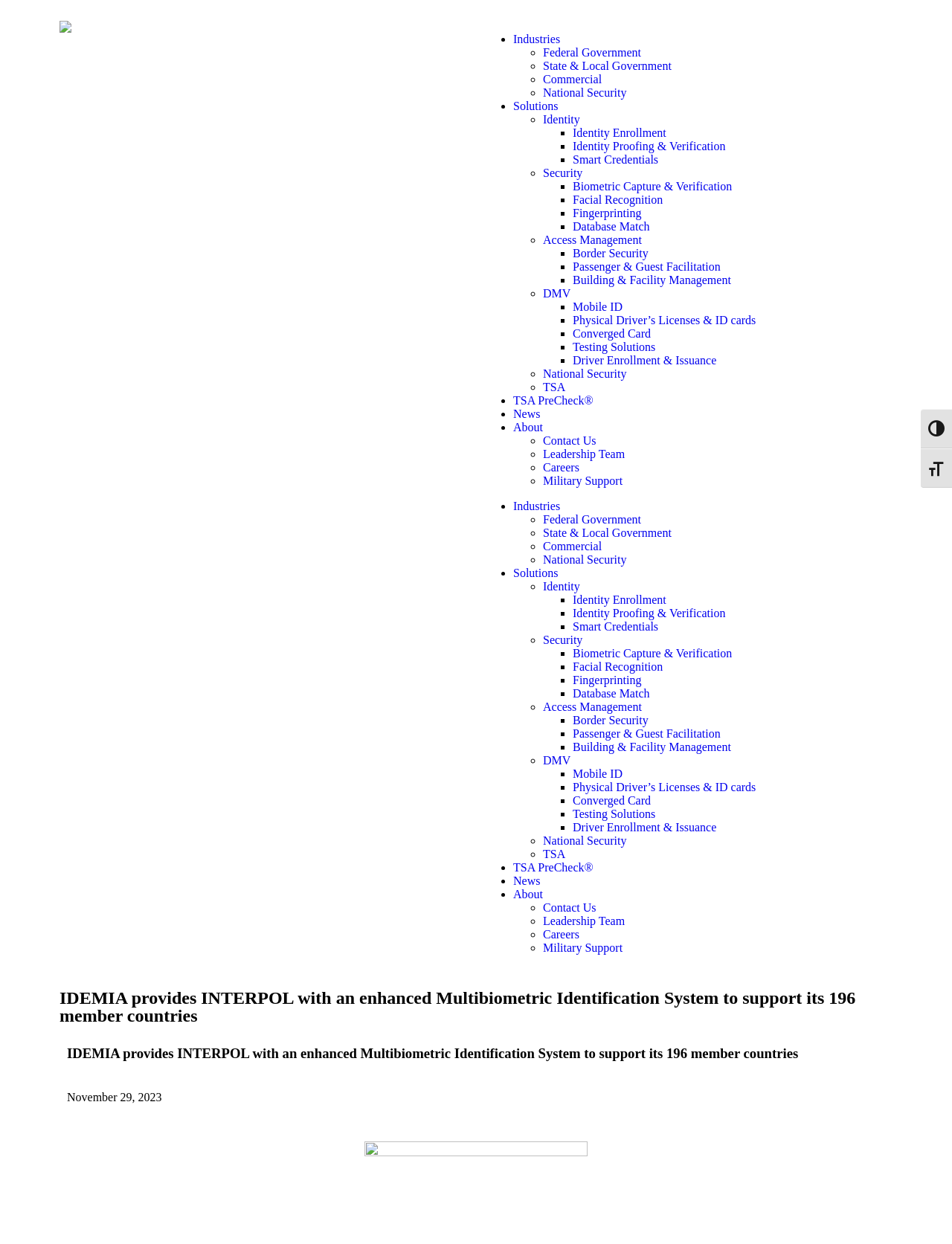How many items are under 'About'?
Refer to the image and provide a one-word or short phrase answer.

5